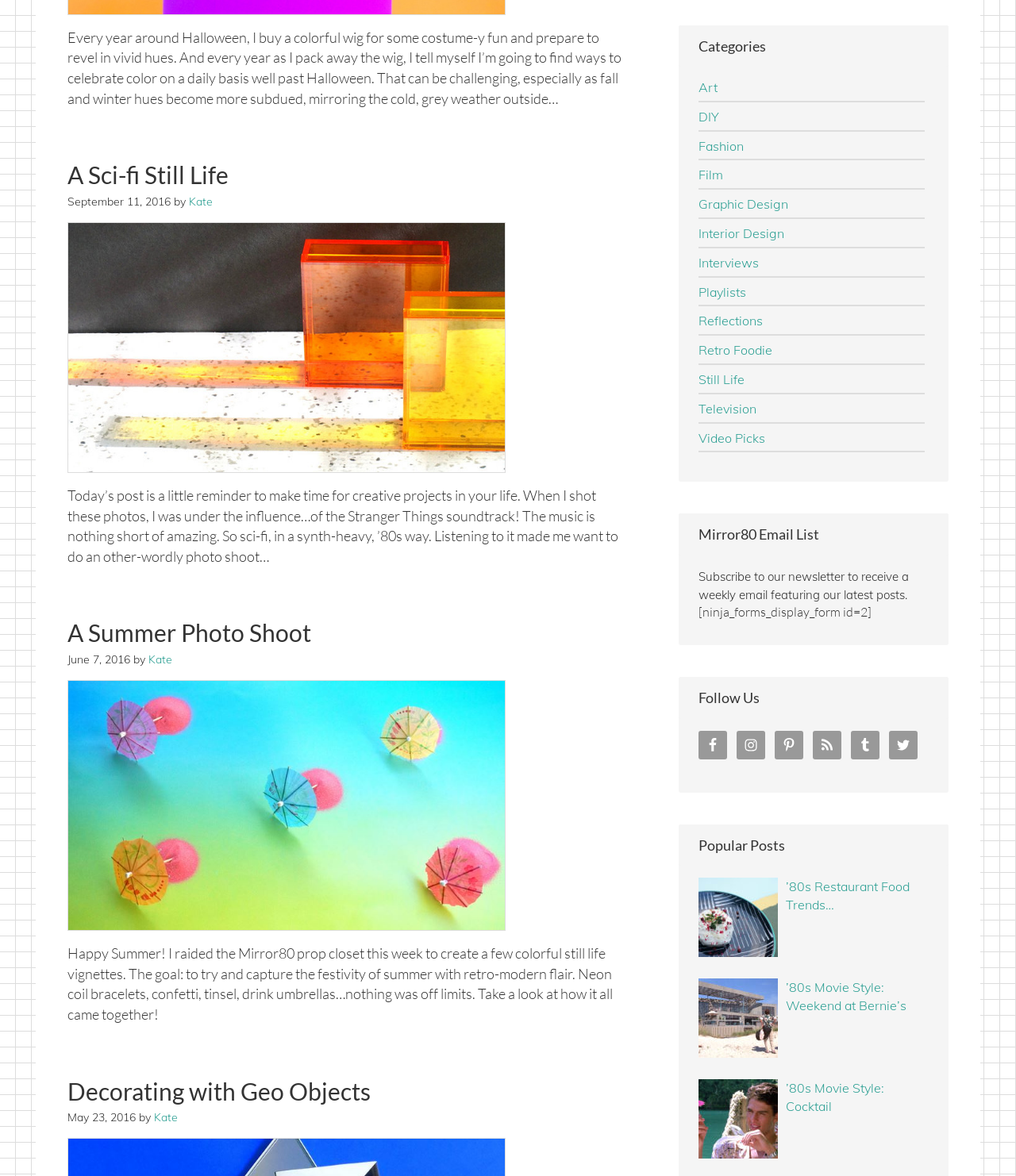Calculate the bounding box coordinates of the UI element given the description: "Kate".

[0.146, 0.555, 0.17, 0.567]